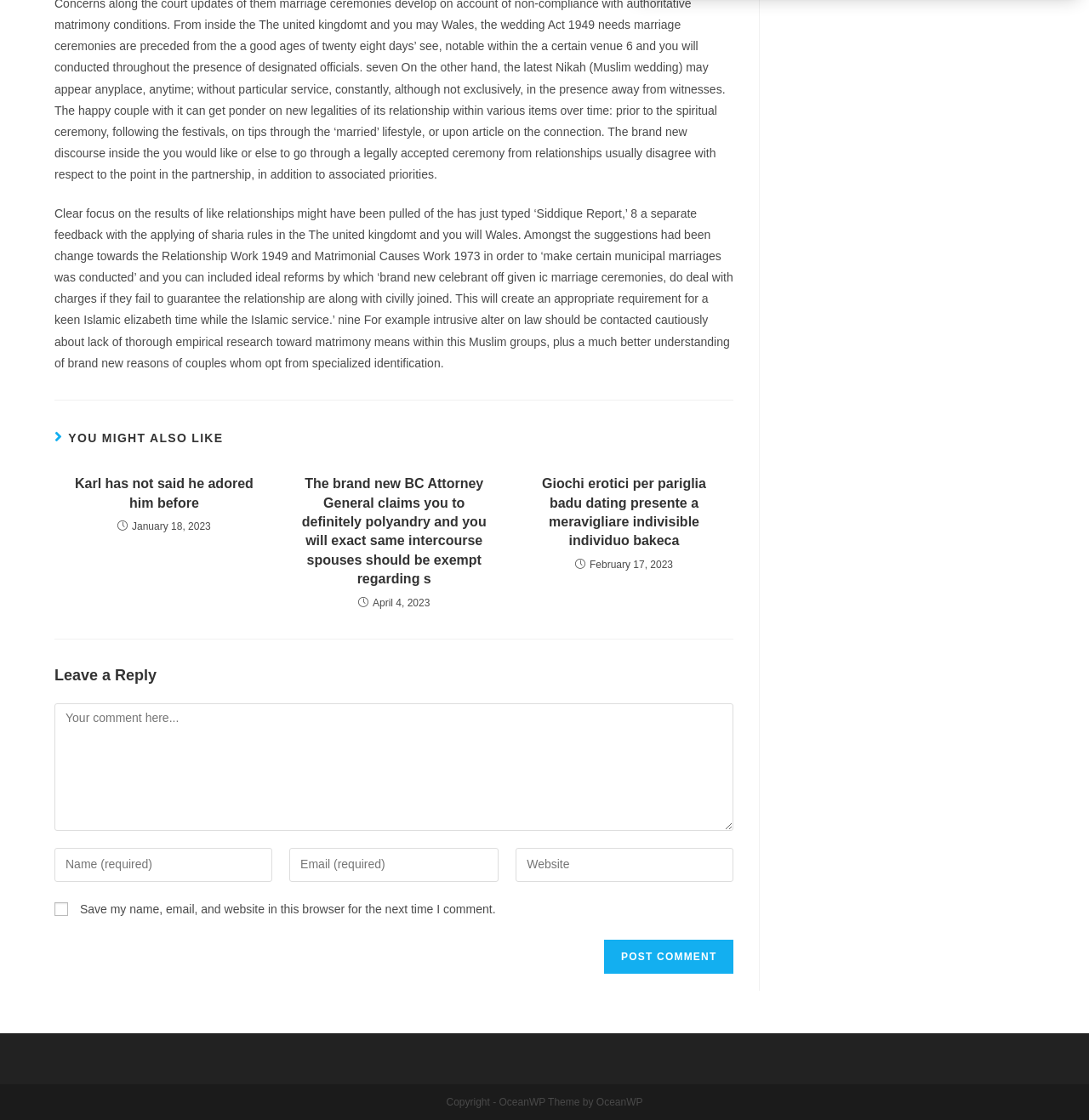Find the bounding box coordinates of the area that needs to be clicked in order to achieve the following instruction: "Click on the 'Post Comment' button". The coordinates should be specified as four float numbers between 0 and 1, i.e., [left, top, right, bottom].

[0.555, 0.839, 0.674, 0.869]